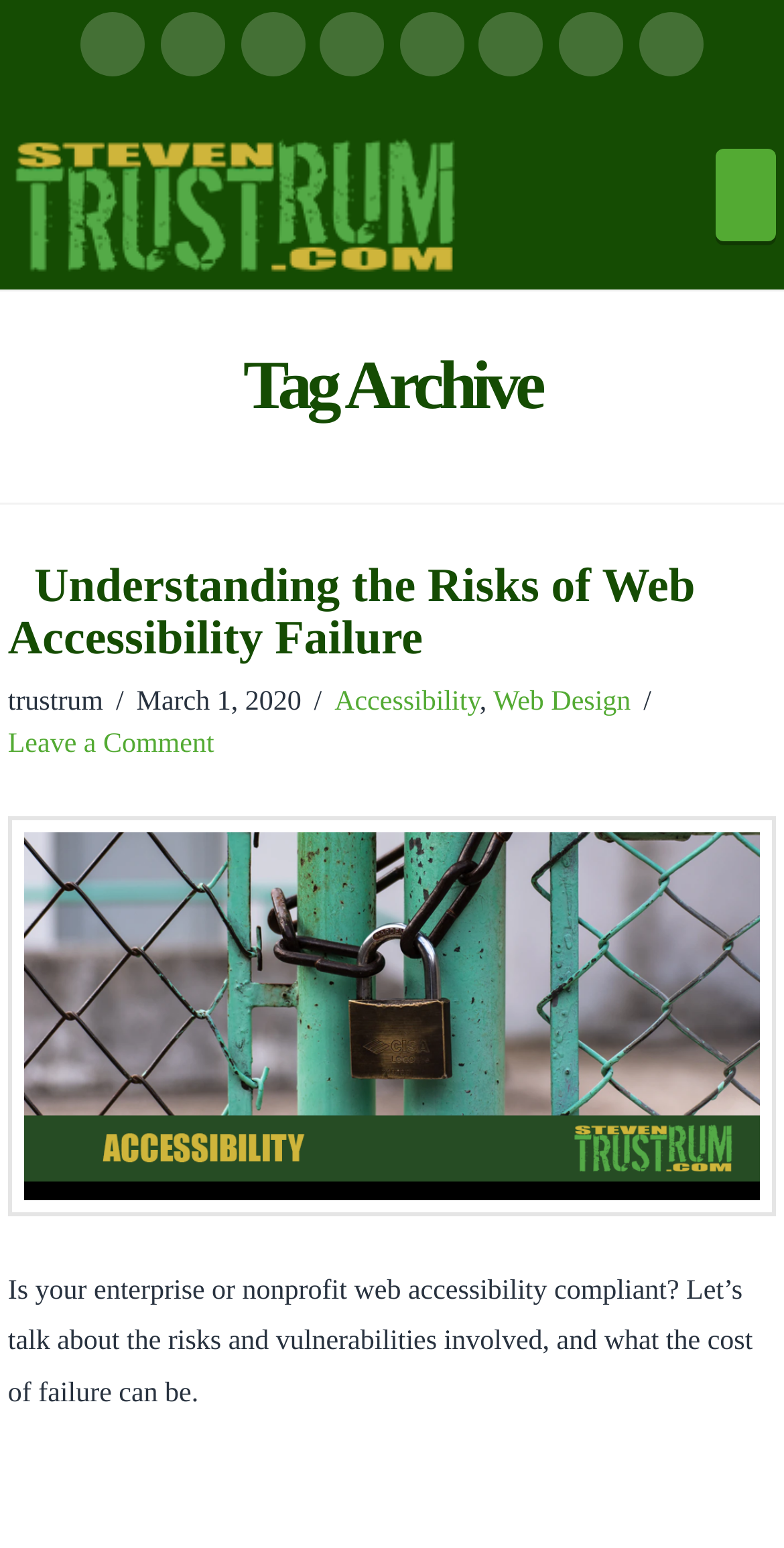Specify the bounding box coordinates of the region I need to click to perform the following instruction: "Visit the Facebook page". The coordinates must be four float numbers in the range of 0 to 1, i.e., [left, top, right, bottom].

[0.103, 0.008, 0.185, 0.049]